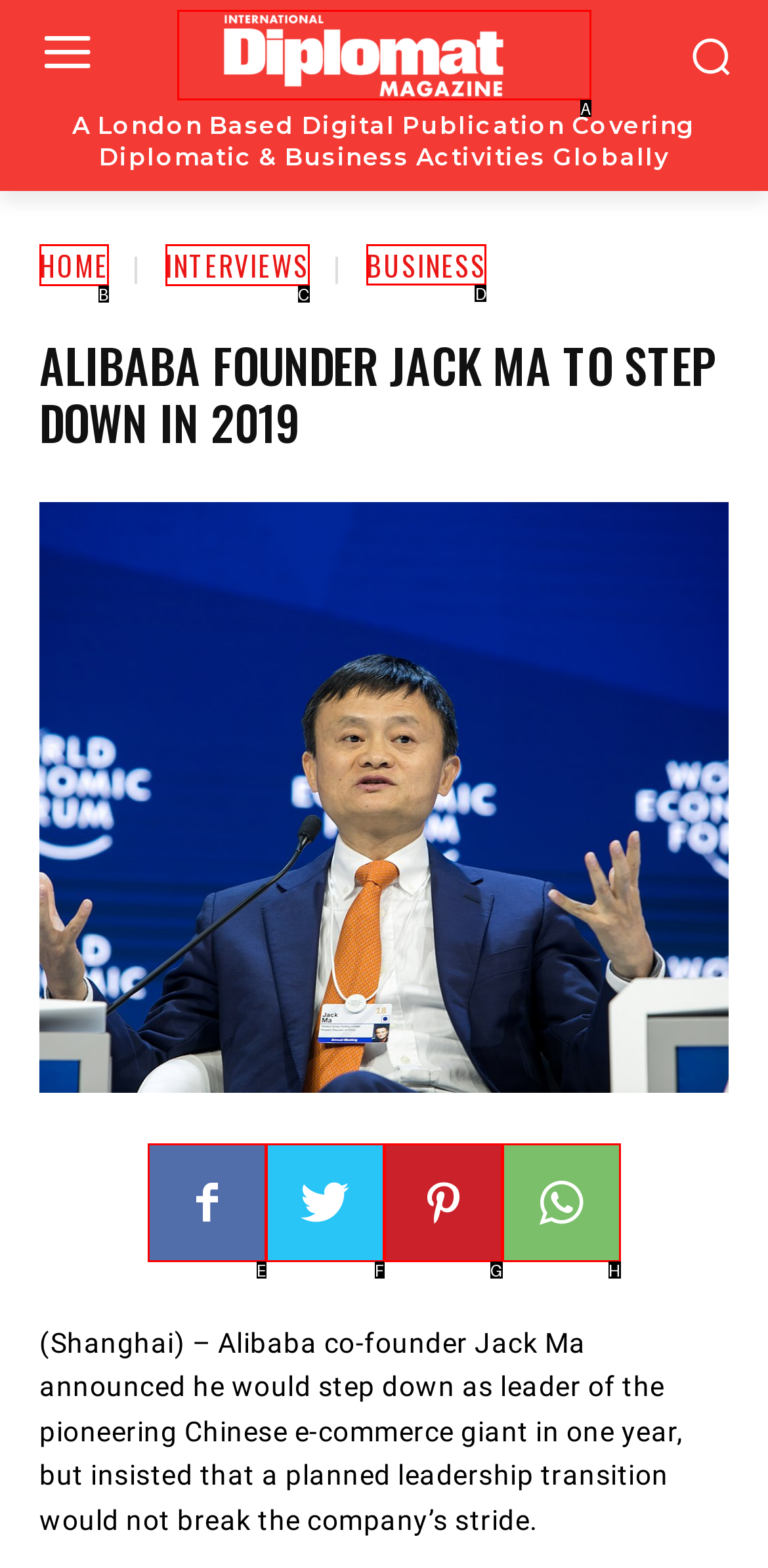Select the HTML element that needs to be clicked to carry out the task: View BUSINESS section
Provide the letter of the correct option.

D